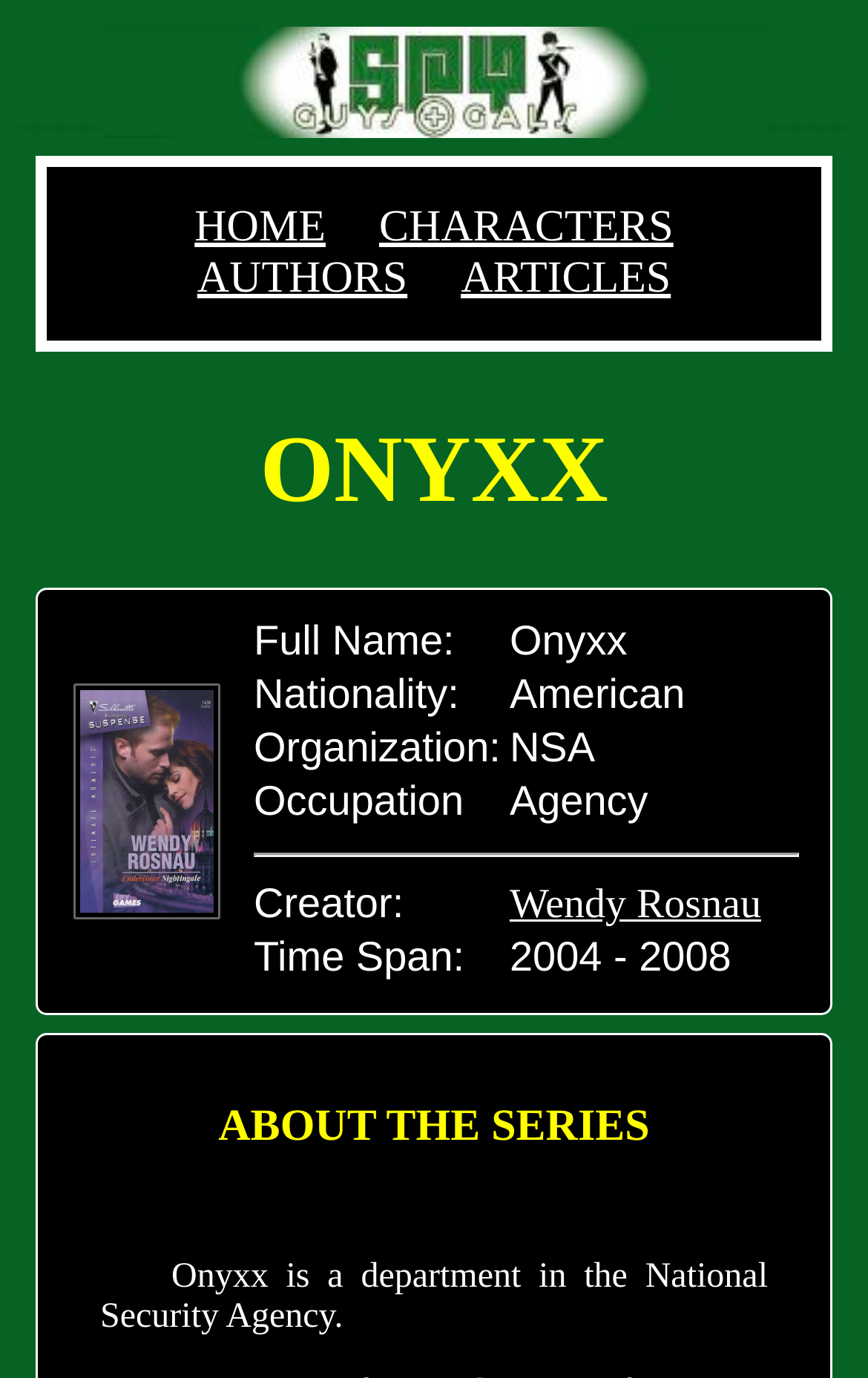Please provide a one-word or phrase answer to the question: 
What is the time span of Onyxx?

2004 - 2008